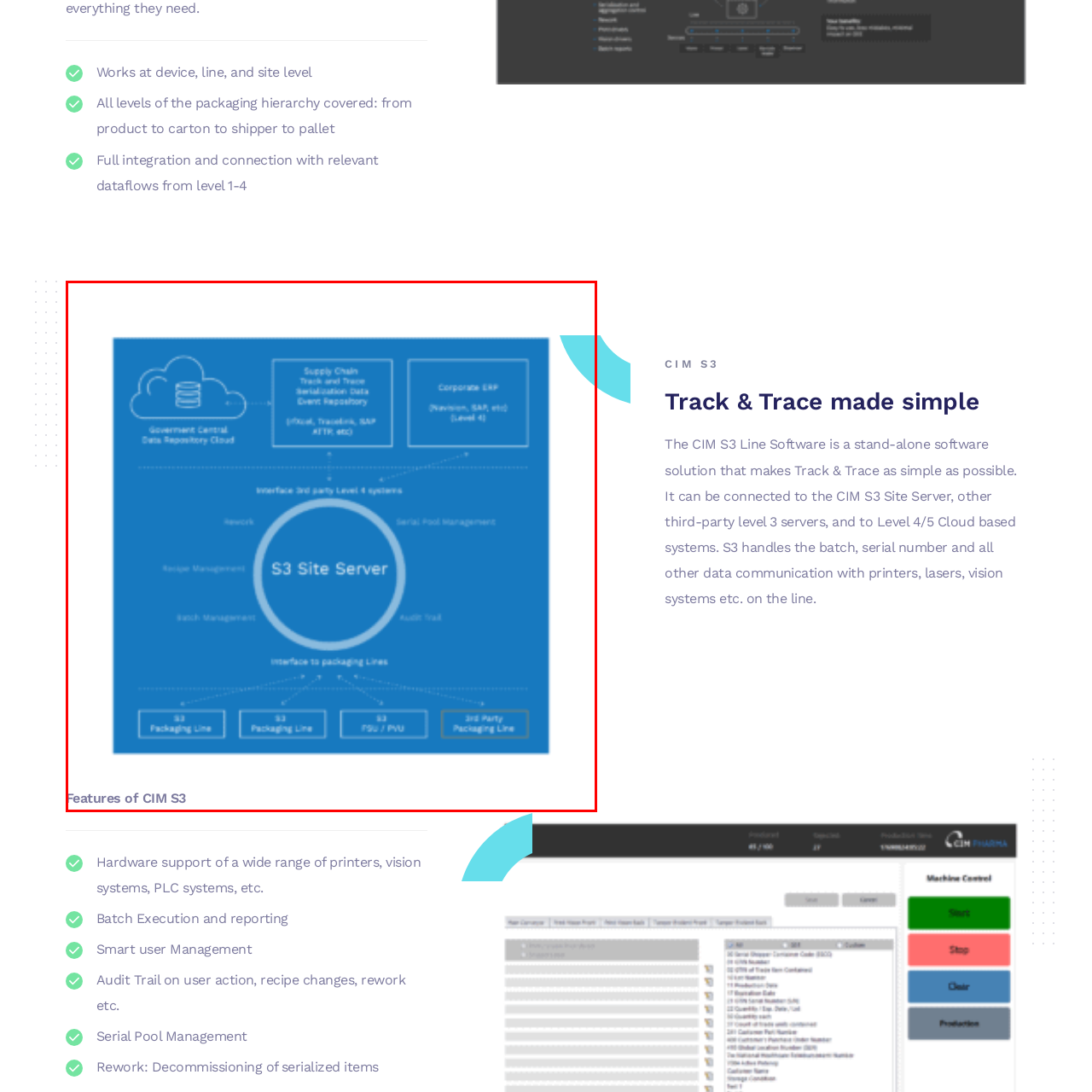View the section of the image outlined in red, What type of repository is connected to the S3 Site Server? Provide your response in a single word or brief phrase.

Government central data repository cloud